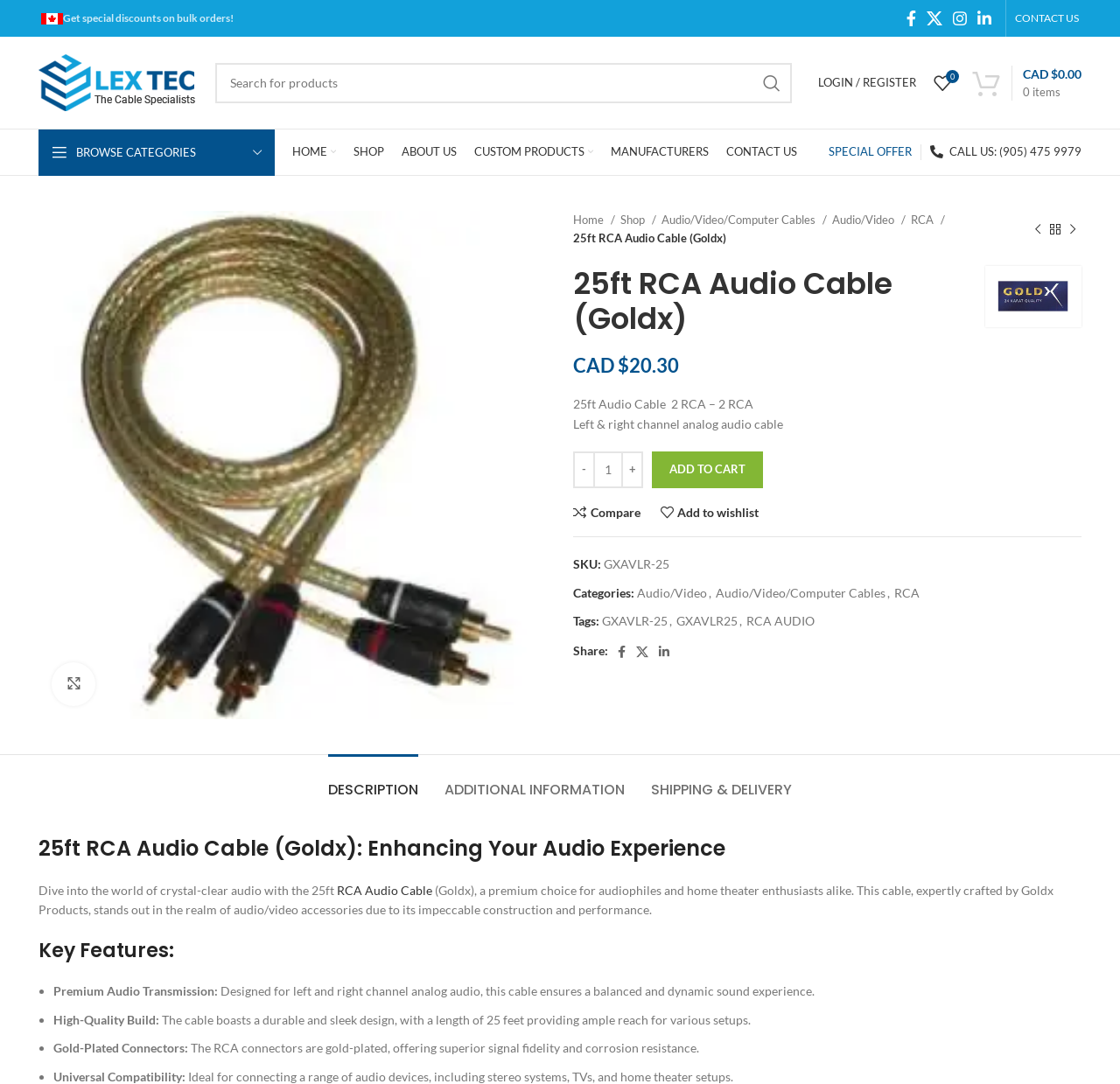Provide a comprehensive caption for the webpage.

This webpage is about a 25ft RCA Audio Cable (Goldx) product. At the top left corner, there is a Canada flag image and a text "Get special discounts on bulk orders!" next to it. Below them, there are social media links, including Facebook, X, Instagram, and Linkedin. 

On the top right corner, there is a site logo, a search bar, and a login/register link. Below the search bar, there are navigation links, including "CONTACT US", "My Wishlist", and a shopping cart icon with a "0" indicator.

The main content of the webpage is about the product, which is a 25ft RCA Audio Cable (Goldx). There is a large image of the product on the left side, and on the right side, there is a product description, including the price ($20.30), product details, and a "ADD TO CART" button. 

Below the product description, there are links to compare the product, add it to the wishlist, and view product categories. There is also a section showing the product's SKU, categories, and tags.

On the bottom left corner, there are social media sharing links, including Facebook, X, and Linkedin. Below them, there is a tab list with two tabs: "DESCRIPTION" and "ADDITIONAL INFORMATION".